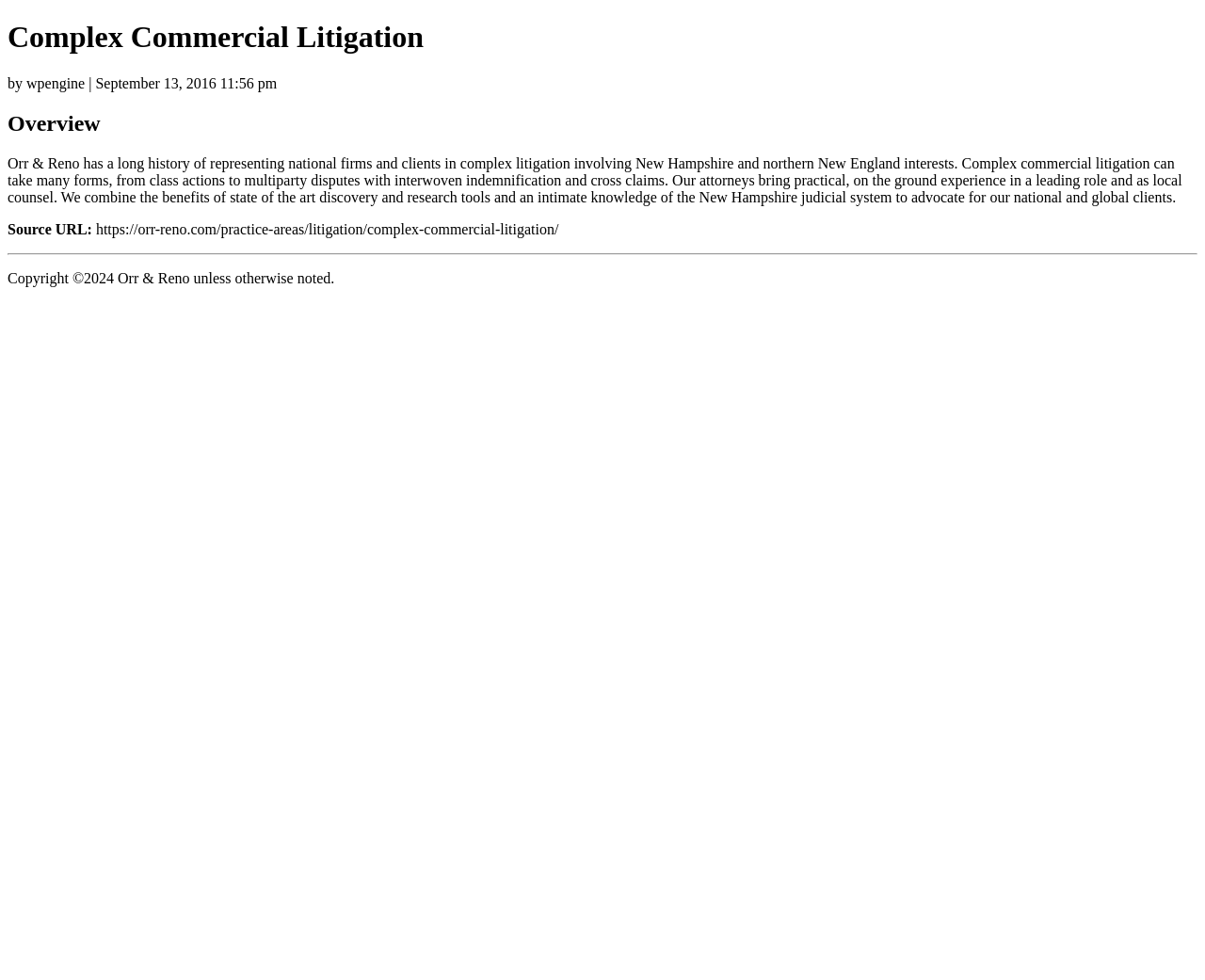What type of litigation does Orr & Reno represent?
Offer a detailed and exhaustive answer to the question.

Based on the webpage content, specifically the heading 'Complex Commercial Litigation' and the description under the 'Overview' section, it is clear that Orr & Reno represents complex commercial litigation.